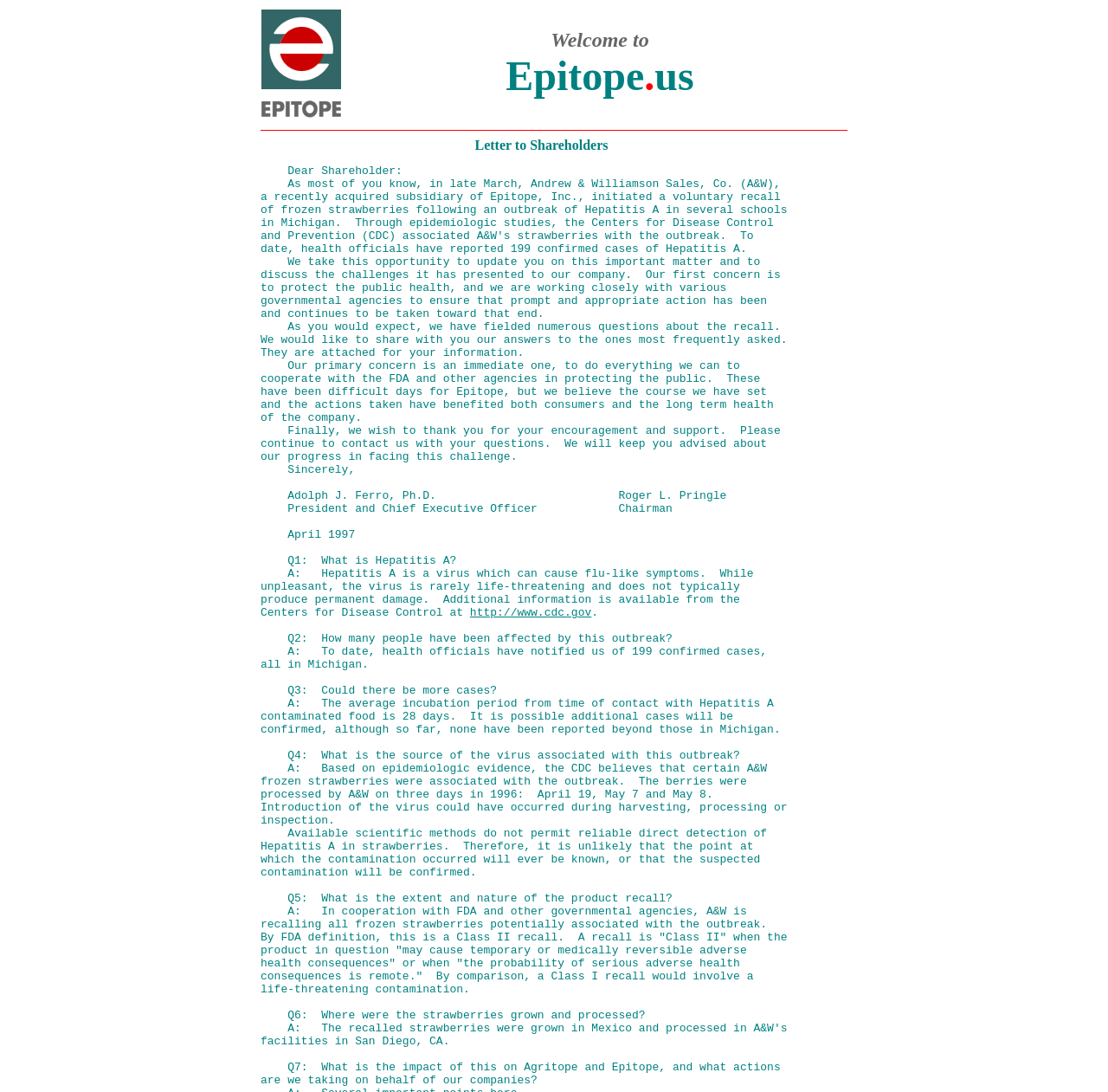Respond to the question below with a concise word or phrase:
How many columns are in the top table?

2